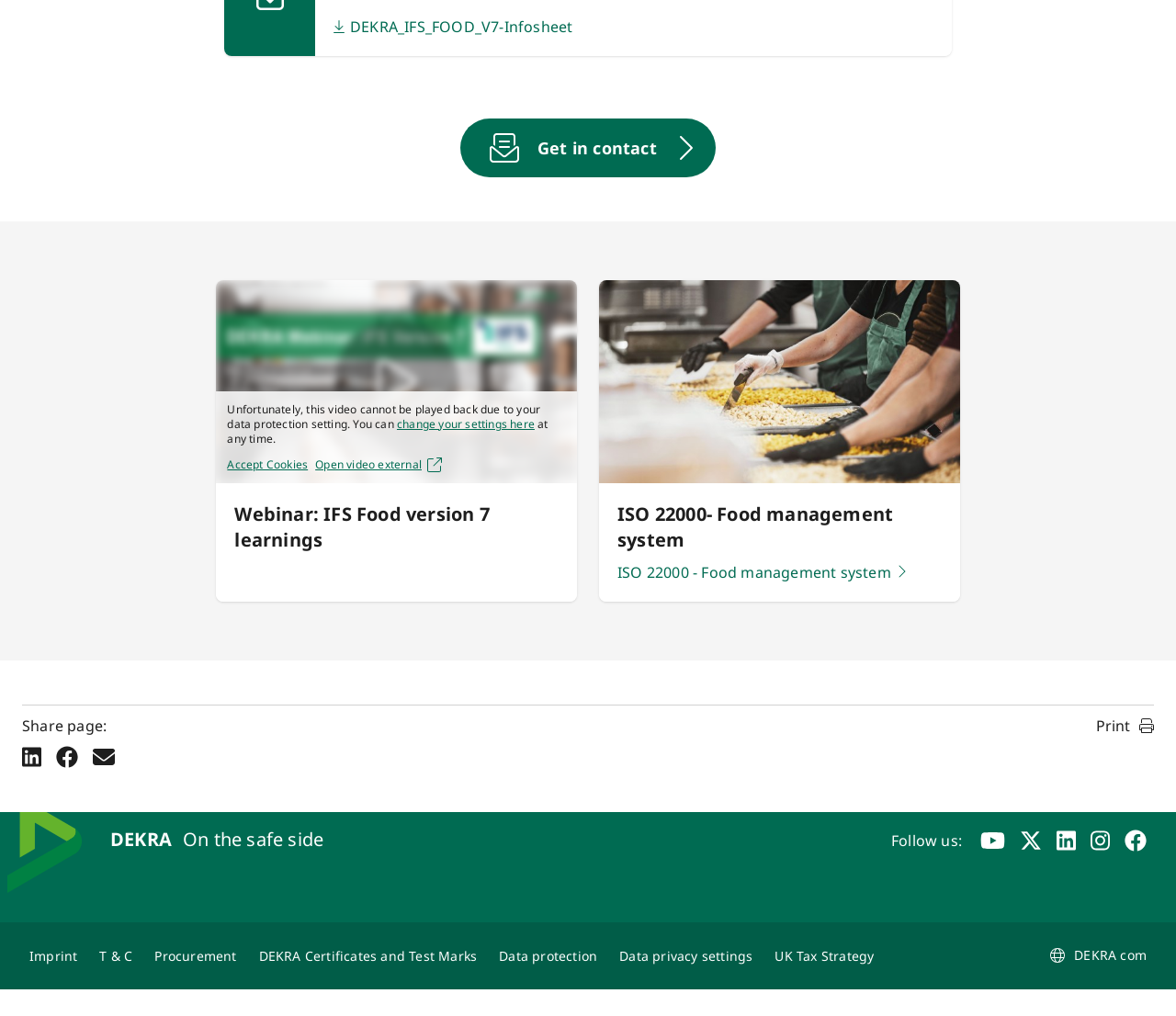Refer to the image and provide an in-depth answer to the question: 
What are the social media platforms listed in the footer?

The social media platforms listed in the footer can be determined by looking at the link elements 'youtube', 'x', 'linkedin', 'instagram', and 'facebook' which are part of the footer section.